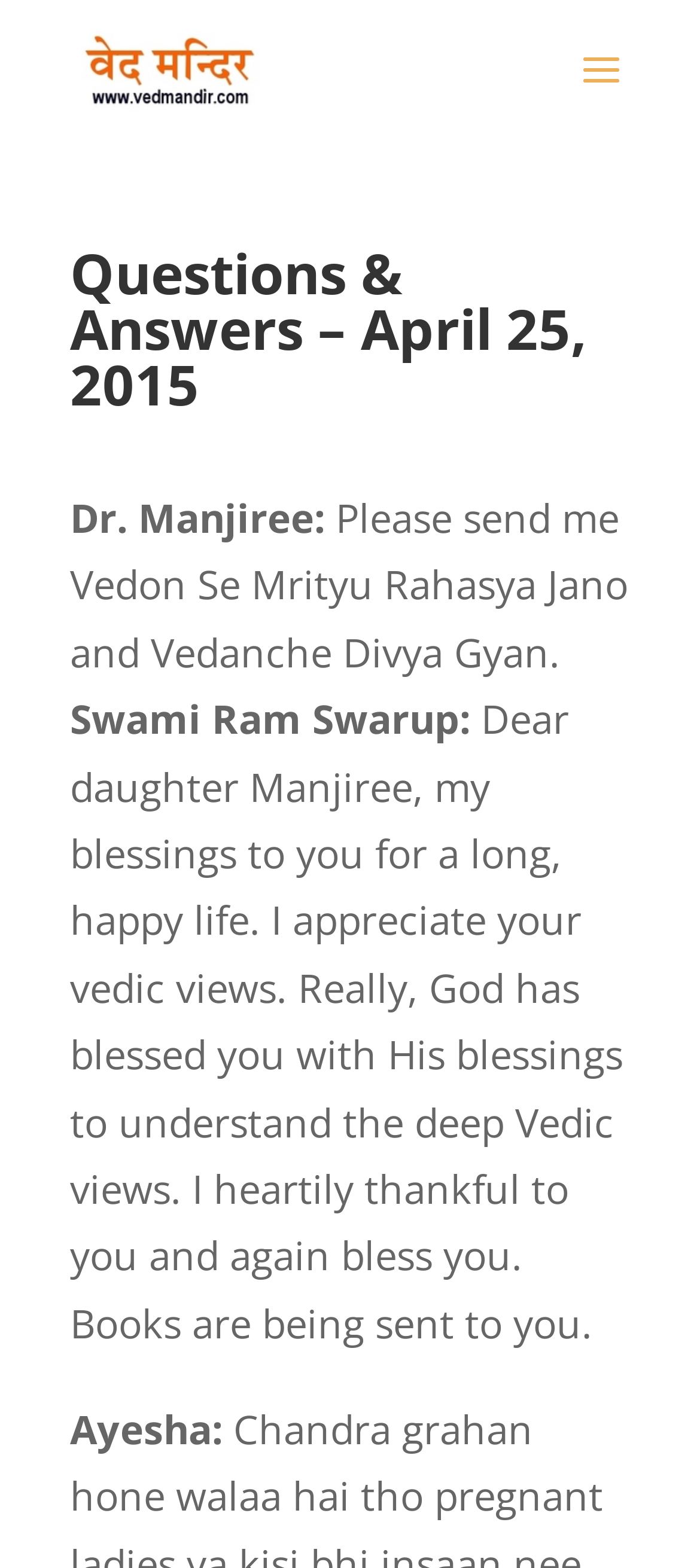How many people are involved in the conversation?
Provide a one-word or short-phrase answer based on the image.

Three